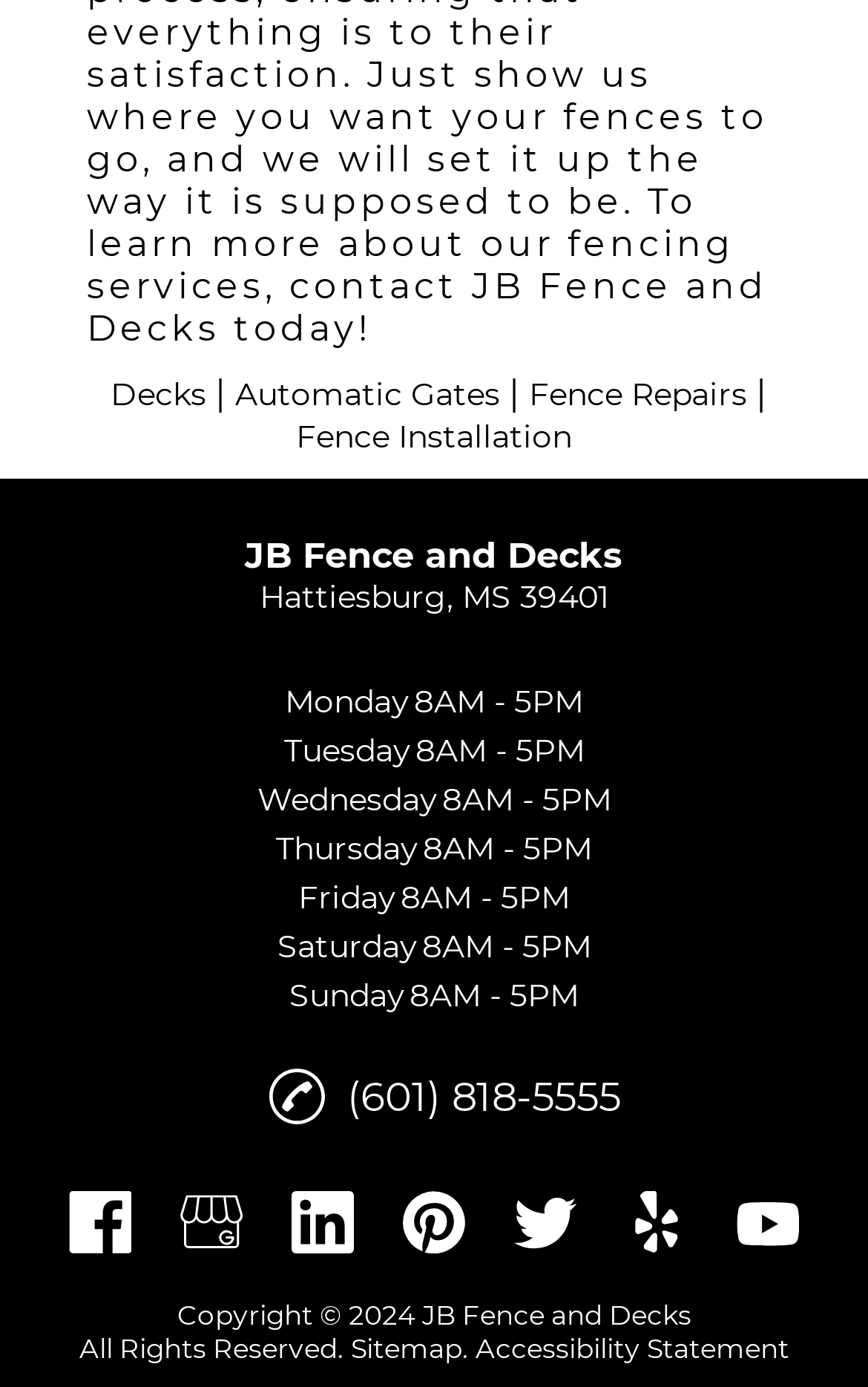What is the copyright year?
Using the image as a reference, answer the question in detail.

I found the copyright year '2024' in the footer section of the webpage, specifically in the StaticText element with bounding box coordinates [0.204, 0.936, 0.796, 0.96].